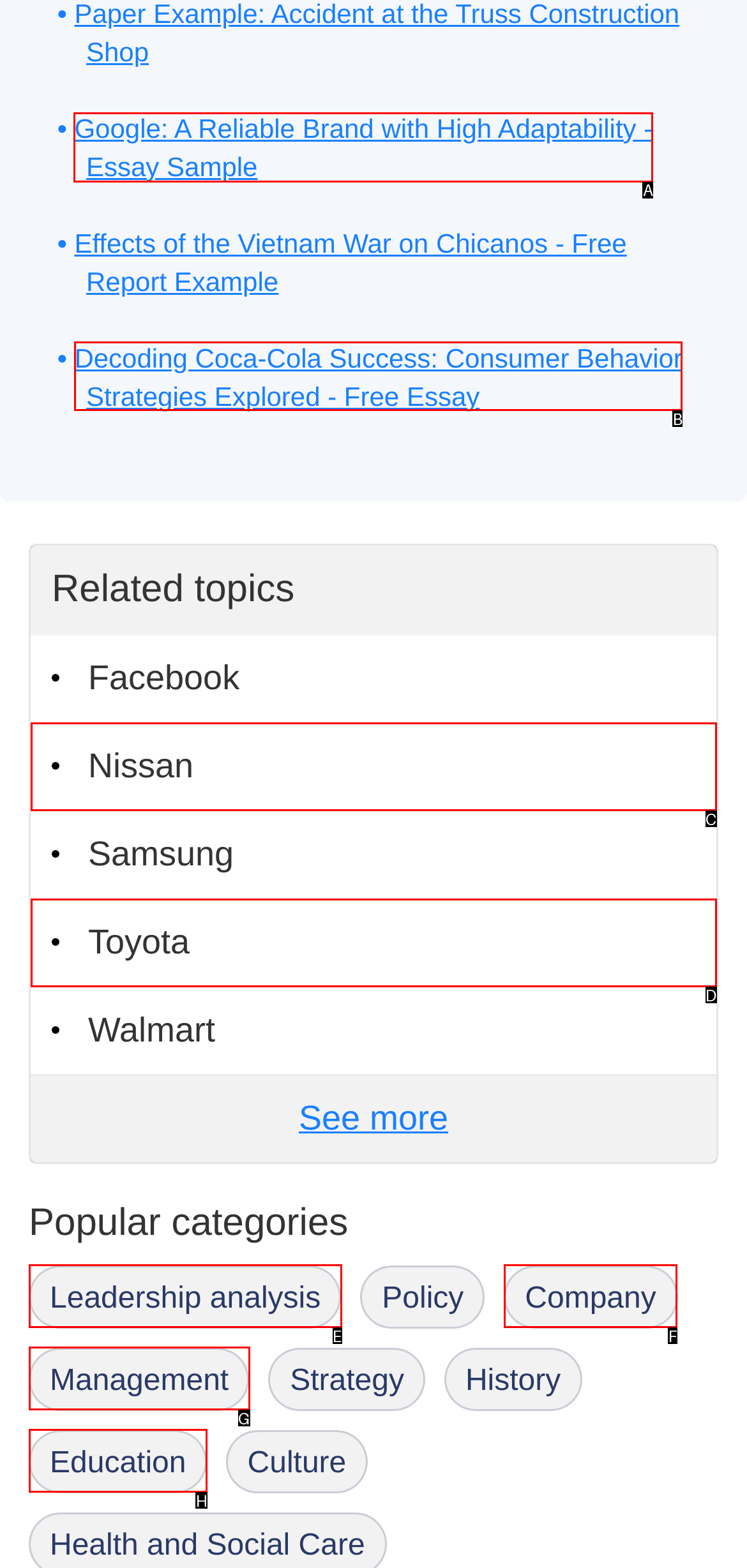Select the letter of the element you need to click to complete this task: View Google essay sample
Answer using the letter from the specified choices.

A